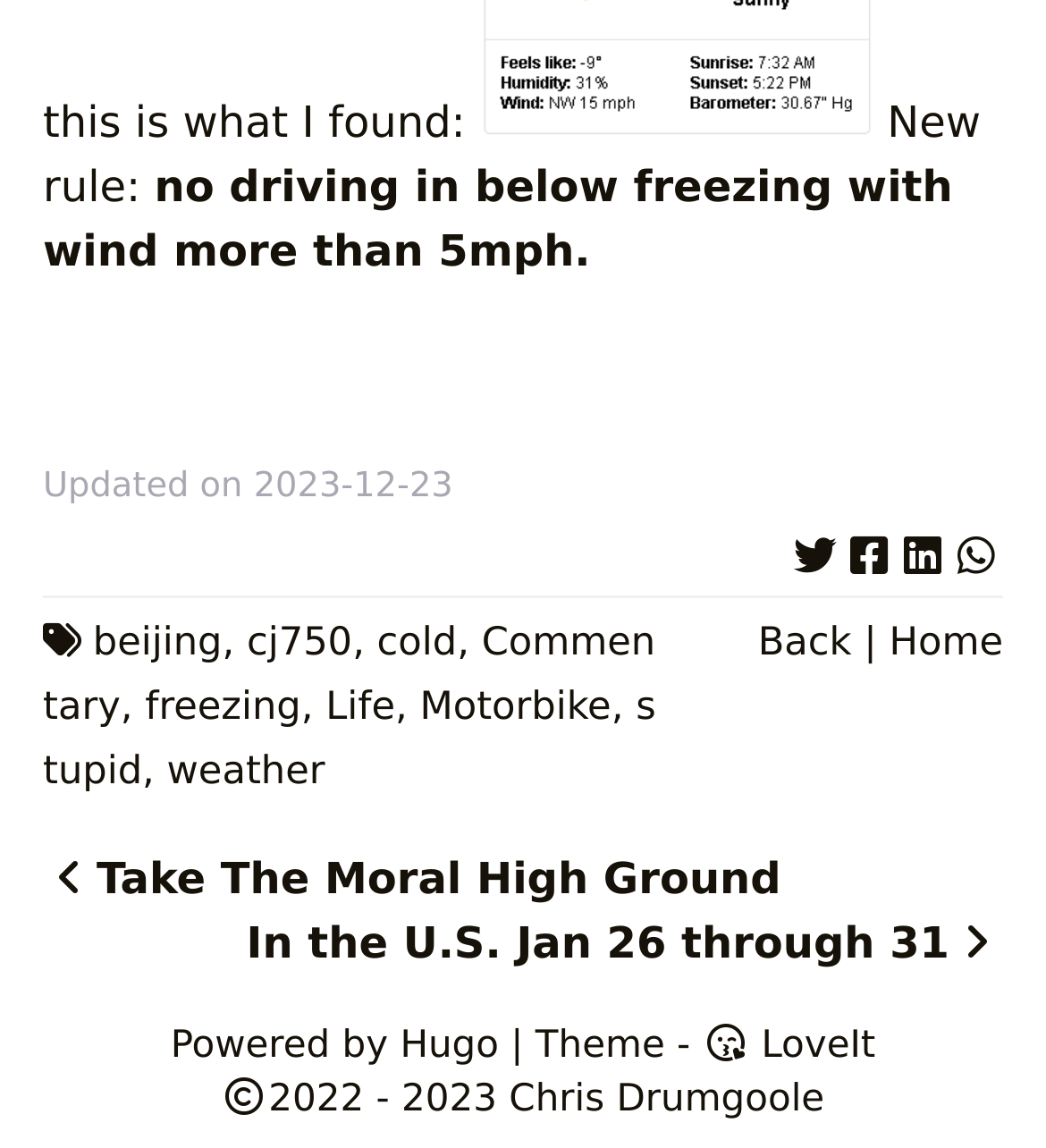Provide the bounding box coordinates of the section that needs to be clicked to accomplish the following instruction: "Go back."

[0.725, 0.543, 0.814, 0.58]